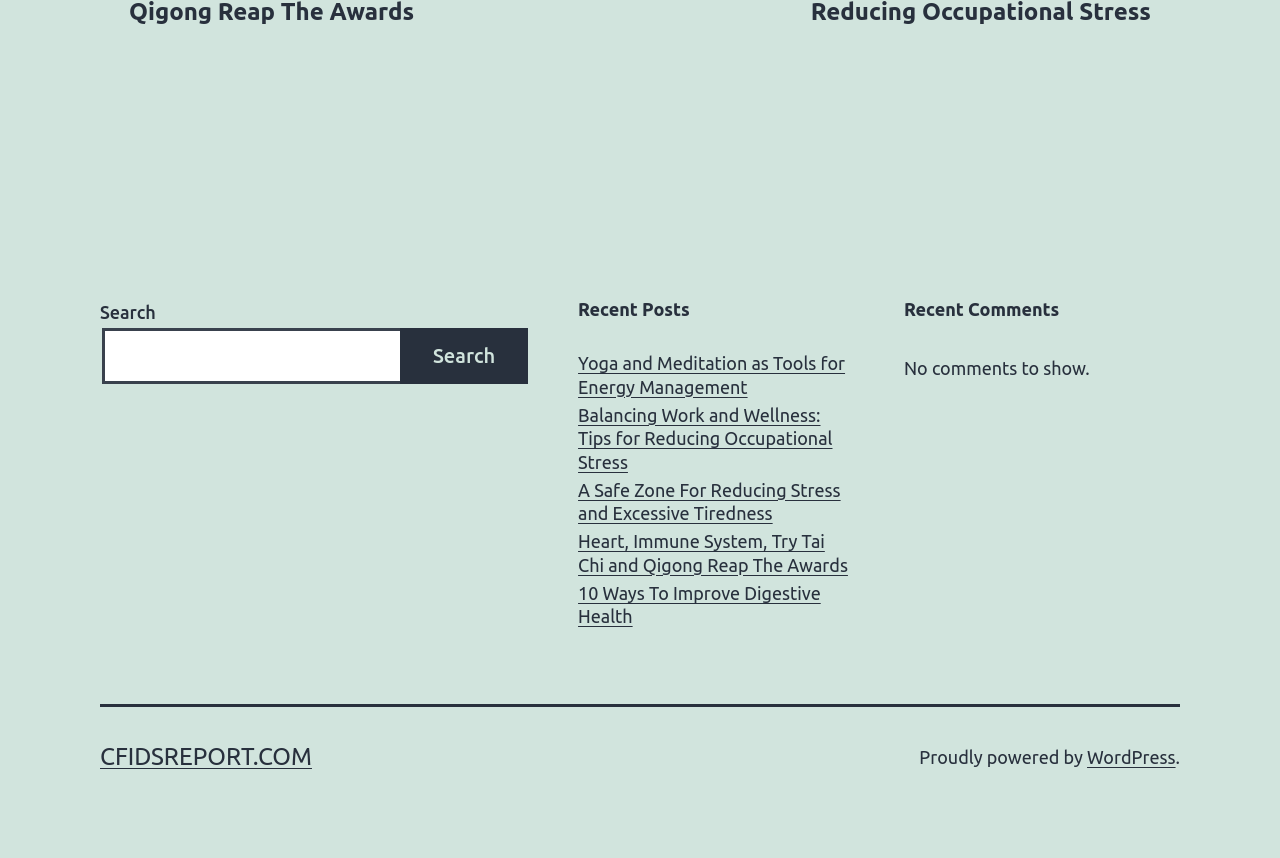What type of posts are listed on the webpage?
Please give a detailed and elaborate answer to the question based on the image.

The webpage lists several posts with titles such as 'Yoga and Meditation as Tools for Energy Management', 'Balancing Work and Wellness: Tips for Reducing Occupational Stress', and '10 Ways To Improve Digestive Health'. These titles suggest that the posts are related to health and wellness.